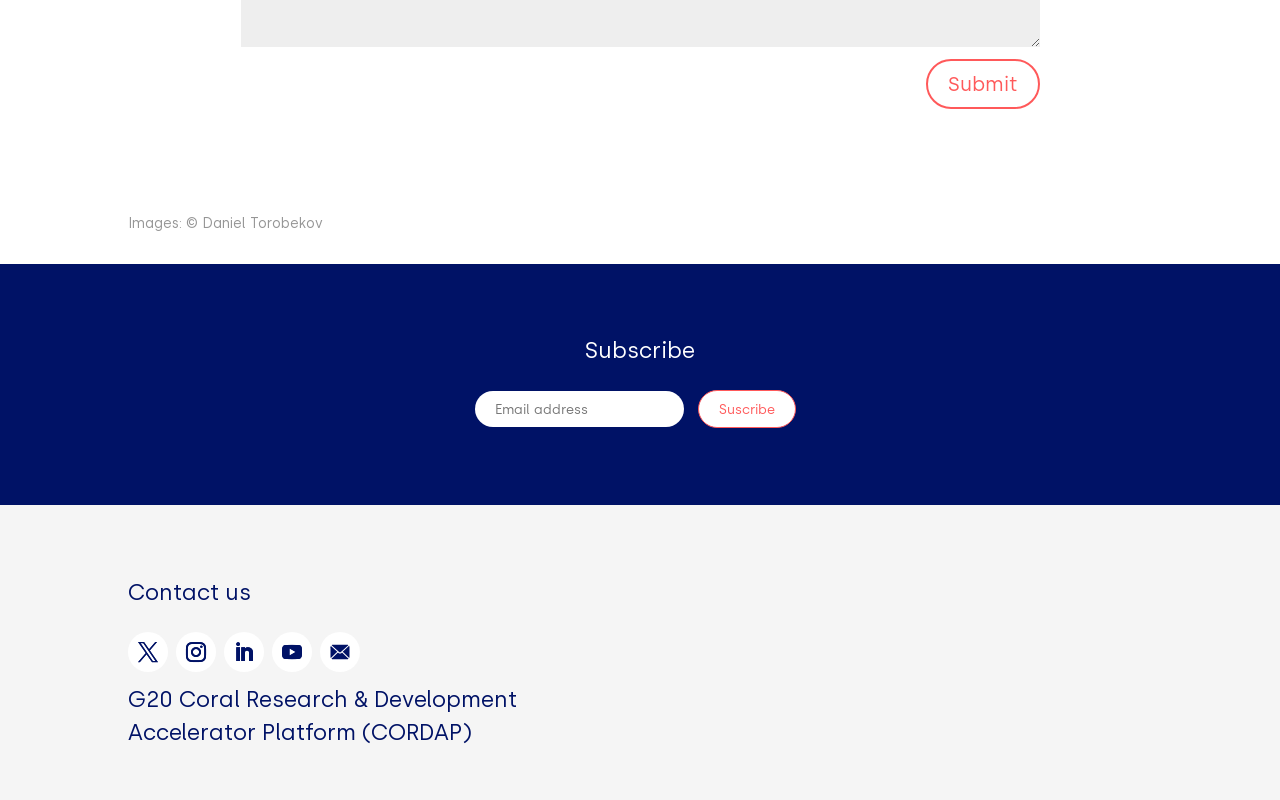What is the purpose of the links at the bottom of the webpage?
Provide an in-depth and detailed answer to the question.

The links at the bottom of the webpage are represented by icons and text, and they seem to be social media links, such as Facebook, Twitter, and Medium, which suggests that they are meant to allow users to follow the webpage's owner or creator on these platforms.